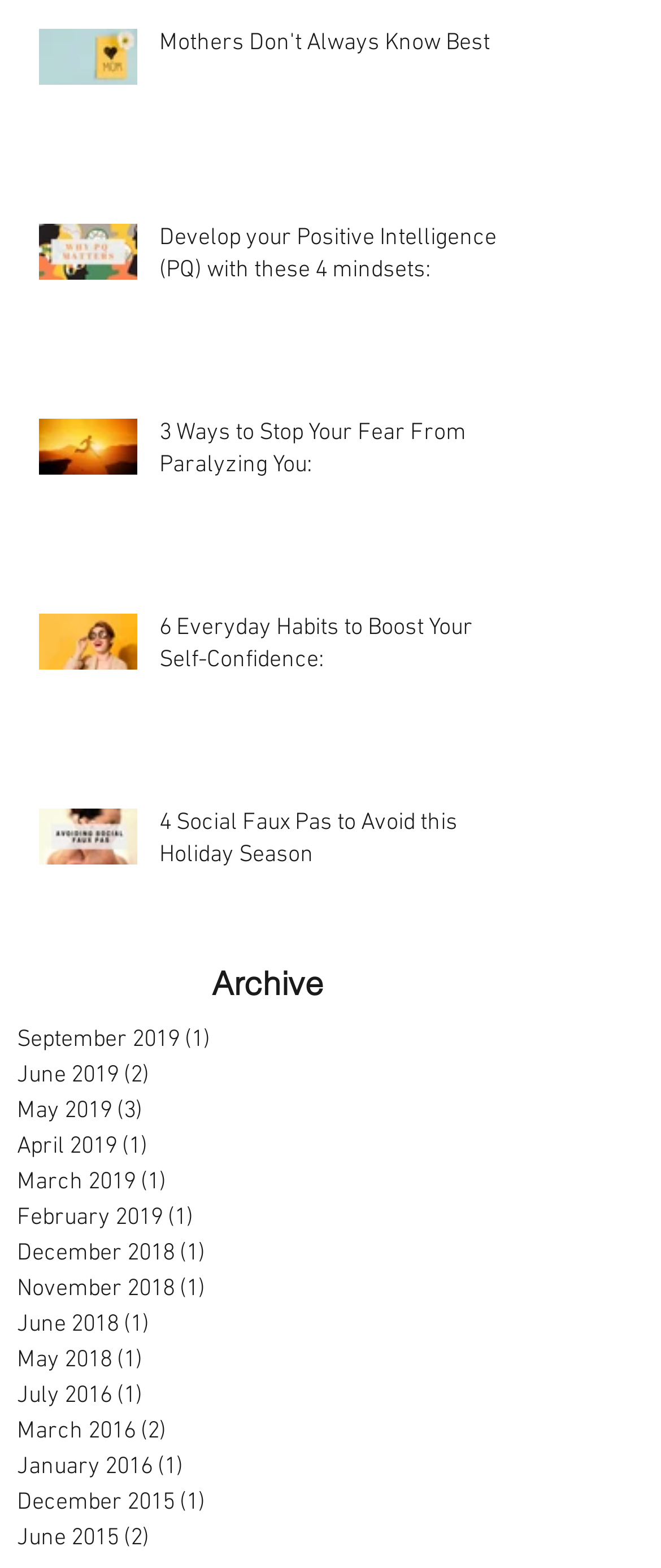Find the bounding box coordinates for the area you need to click to carry out the instruction: "Read the article '3 Ways to Stop Your Fear From Paralyzing You:'". The coordinates should be four float numbers between 0 and 1, indicated as [left, top, right, bottom].

[0.241, 0.266, 0.764, 0.317]